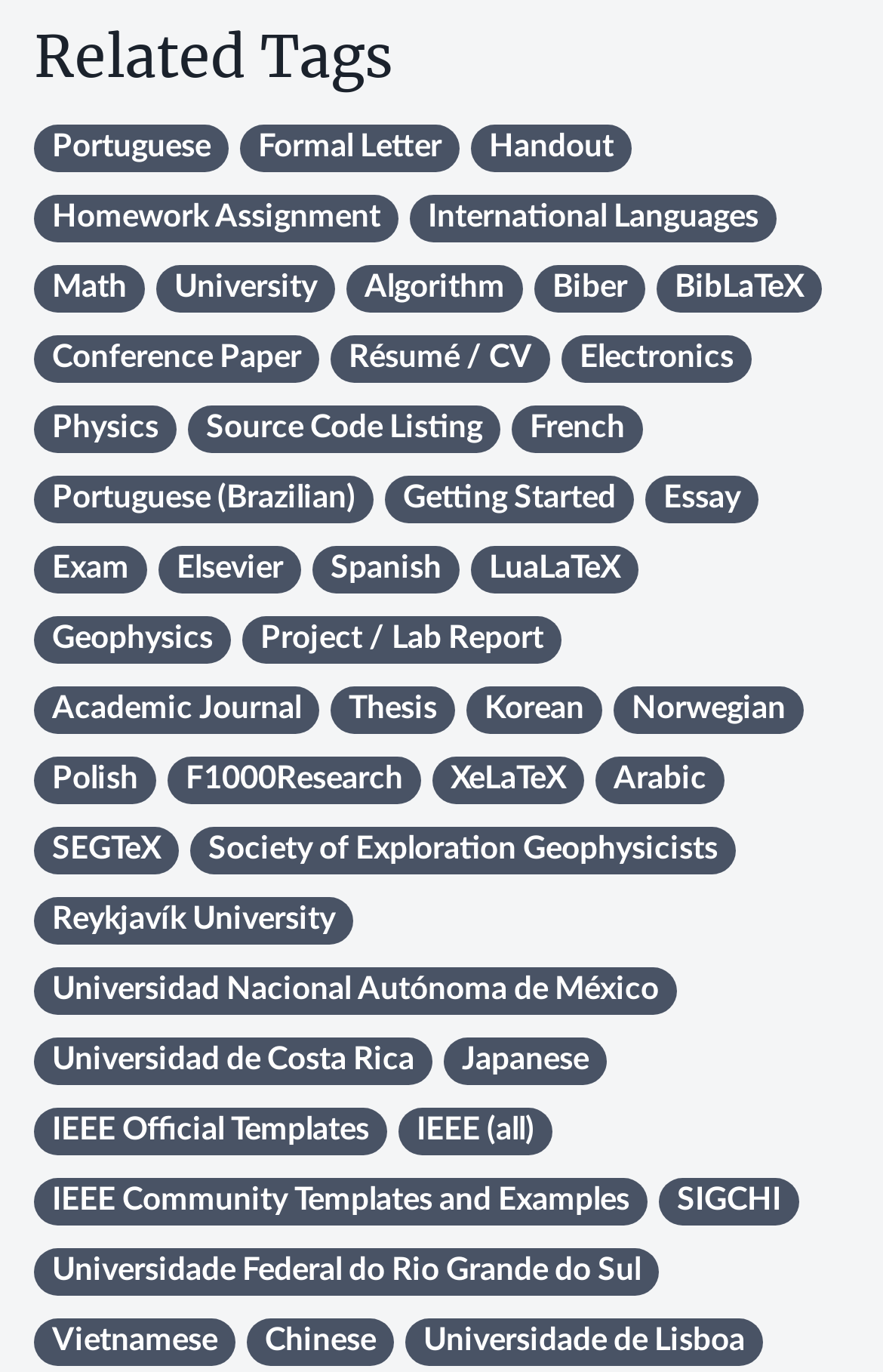What is the category of 'Universidade Federal do Rio Grande do Sul'?
Please elaborate on the answer to the question with detailed information.

The link 'Universidade Federal do Rio Grande do Sul' is categorized as a university because it is listed alongside other universities such as 'Reykjavík University' and 'Universidad Nacional Autónoma de México' under the heading 'Related Tags'.